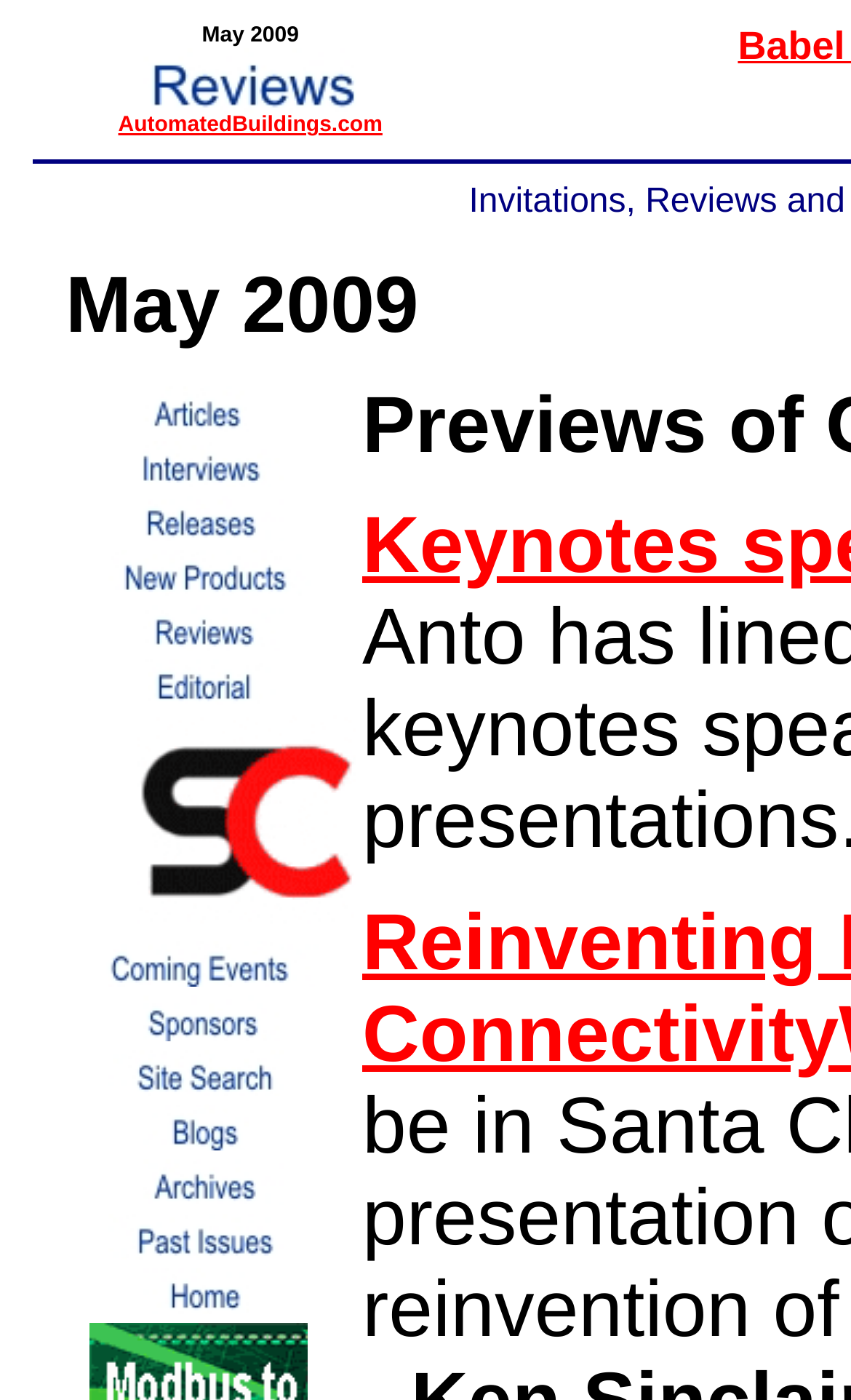Generate a comprehensive description of the webpage content.

The webpage is divided into sections, with a prominent header at the top featuring the title "AutomatedBuildings.com Invitations, Reviews and Previews - May 2009" and an image of a grid cell with the text "May 2009 Reviews AutomatedBuildings.com". Below the header, there is a static text element displaying the month "May 2009".

The main content of the webpage is organized into a table with multiple rows, each containing a link and an accompanying image. The links are categorized into different sections, including "Articles", "Interviews", "Releases", "New Products", "Reviews", "Editorial", "Secured by Cimetrics", "Coming Events", "Sponsors", "Site Search", "Blogs", "Archives", "Past Issues", and "Home". Each link has a corresponding image next to it.

The links are arranged in a vertical column, with each section stacked below the previous one. The images are small and appear to be icons or thumbnails, providing a visual representation of each category. The overall layout is structured and easy to navigate, with clear headings and concise text.